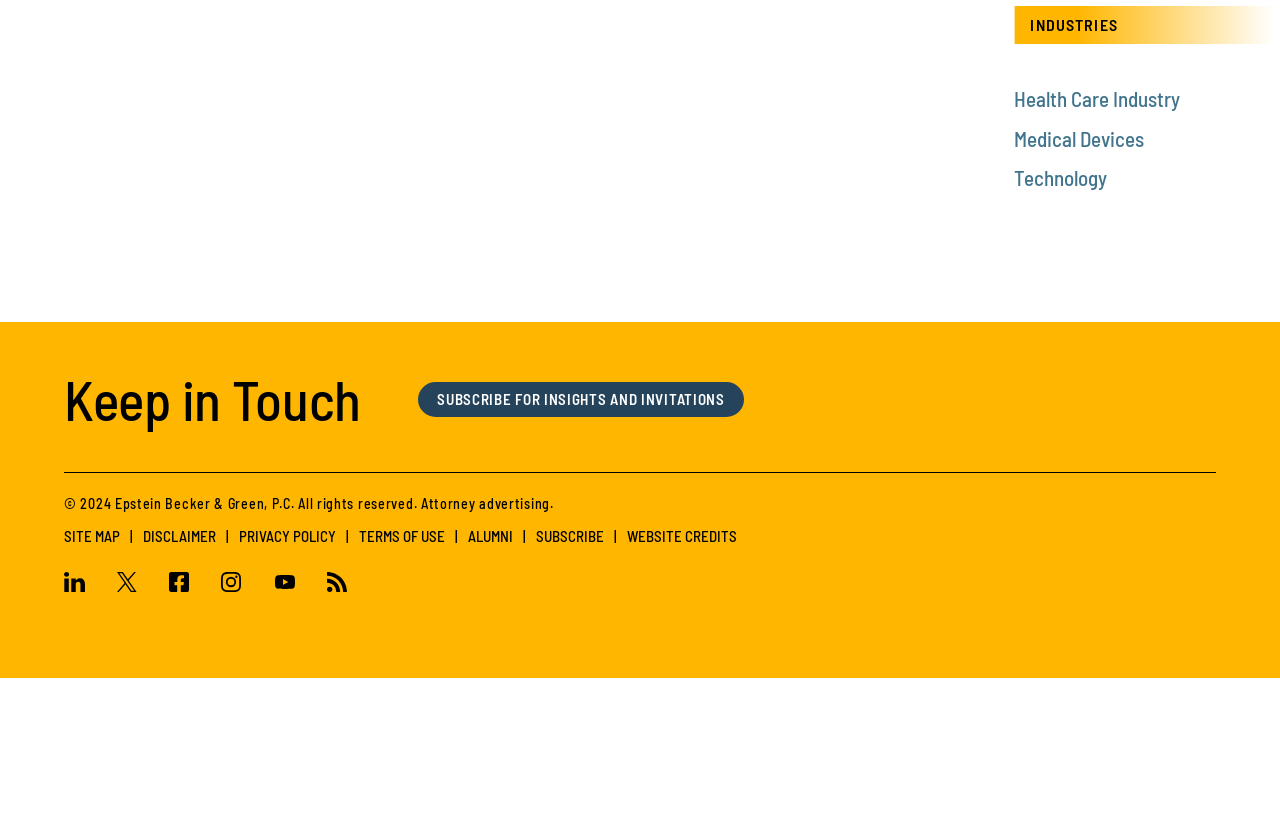Please provide a brief answer to the following inquiry using a single word or phrase:
What is the copyright information of the website?

2024 Epstein Becker & Green, P.C.